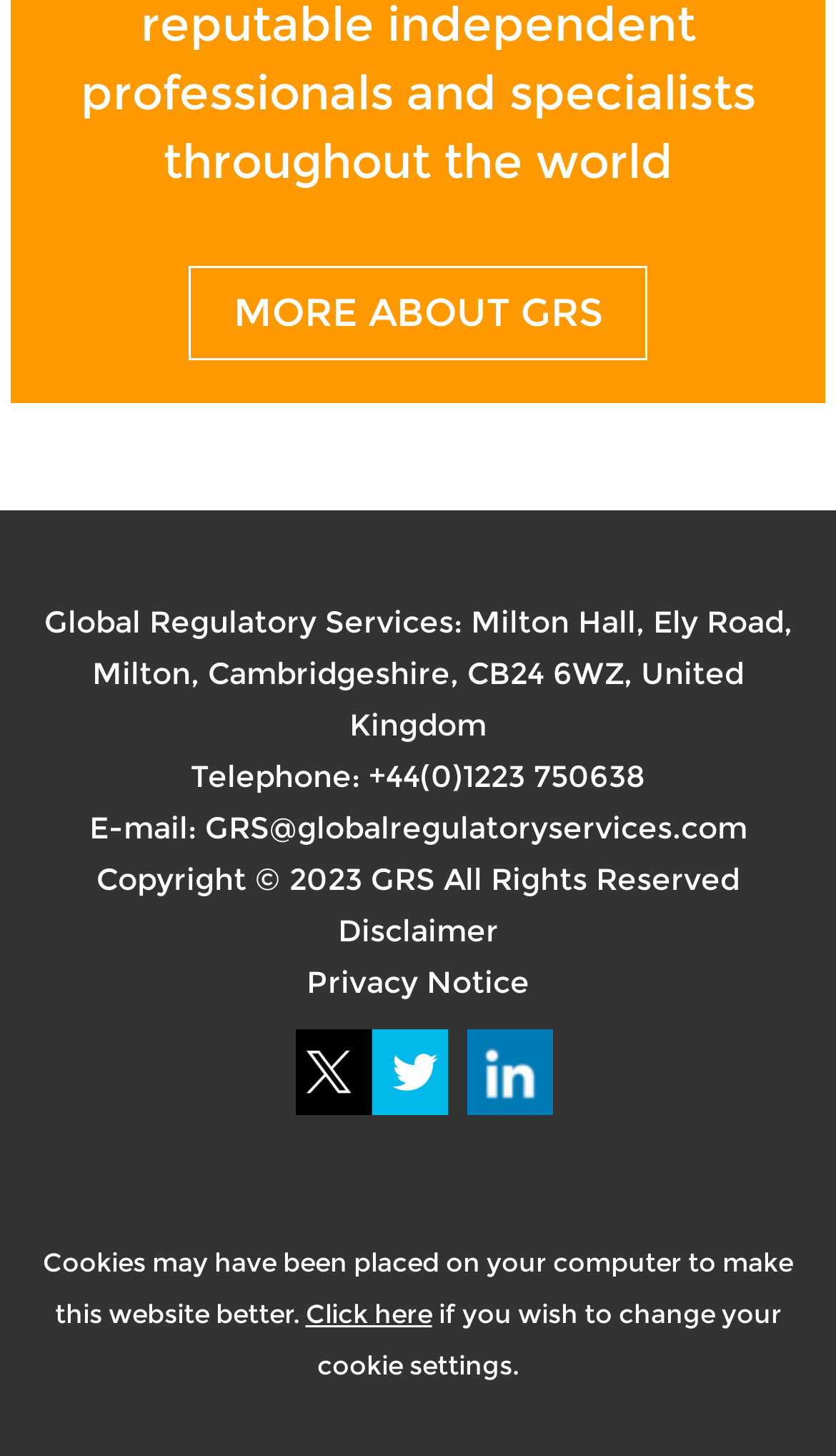Pinpoint the bounding box coordinates of the clickable element needed to complete the instruction: "Send email to GRS@globalregulatoryservices.com". The coordinates should be provided as four float numbers between 0 and 1: [left, top, right, bottom].

[0.245, 0.555, 0.894, 0.582]